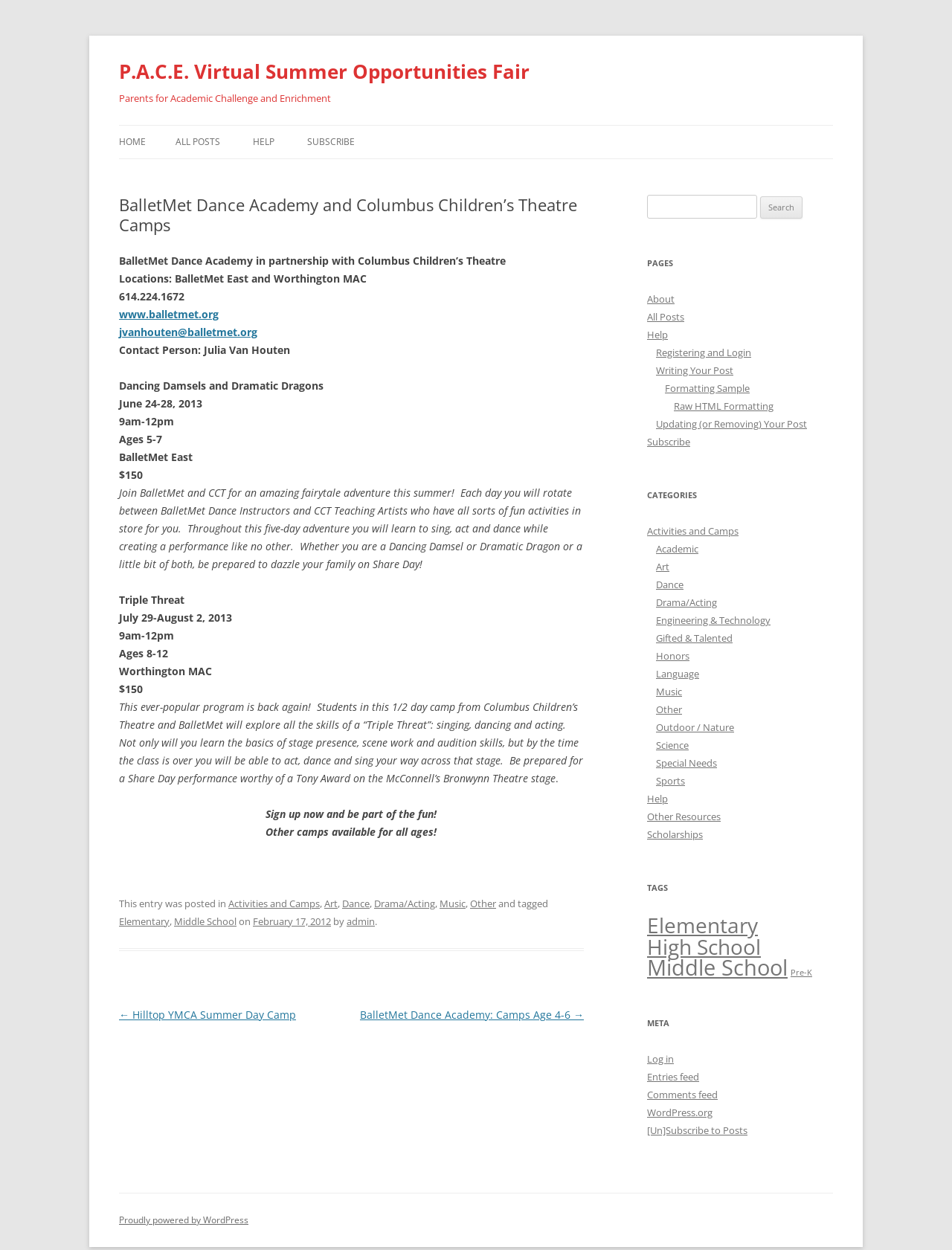Using the provided element description: "Academic", determine the bounding box coordinates of the corresponding UI element in the screenshot.

[0.689, 0.434, 0.734, 0.445]